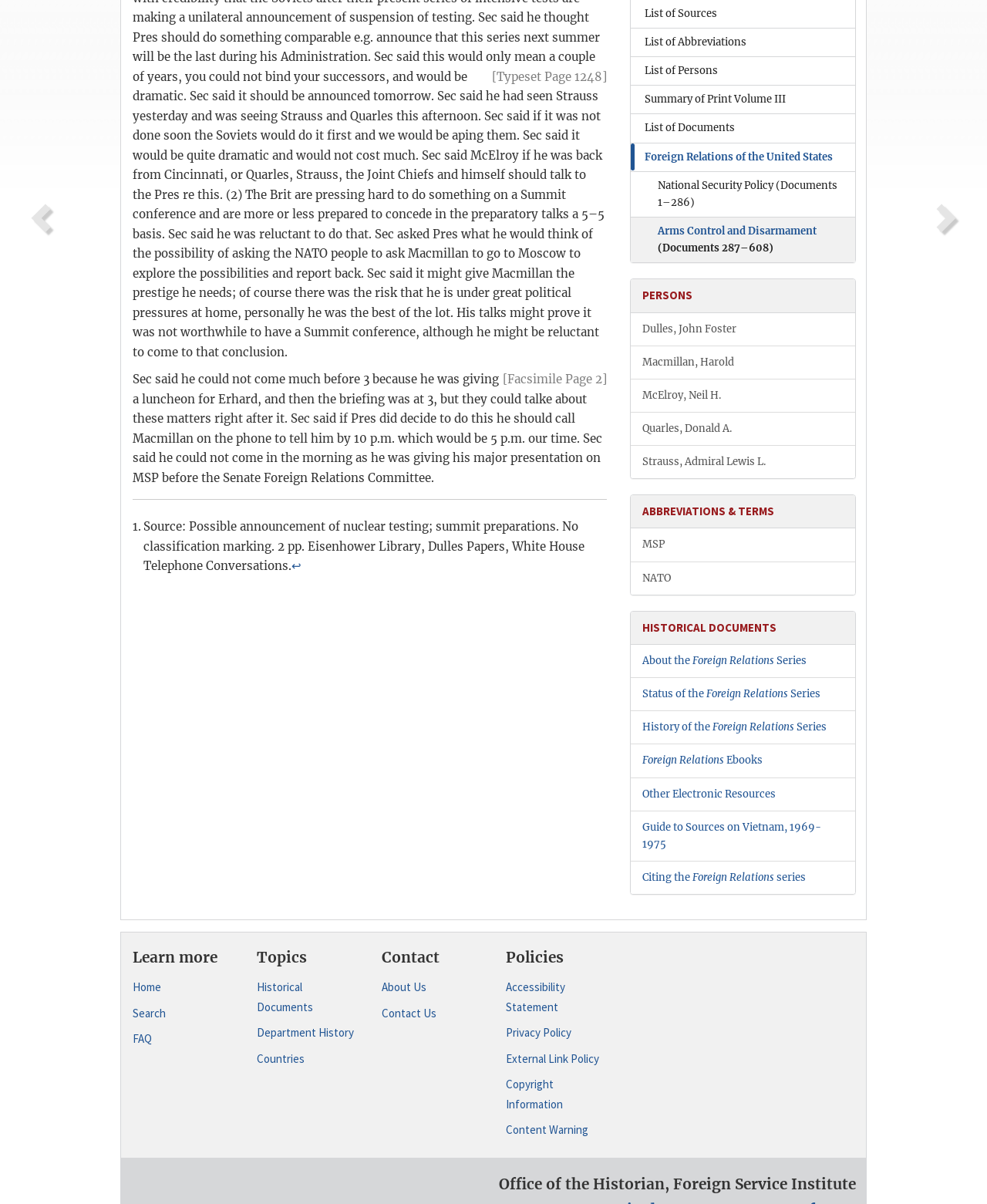Based on the element description "Department History", predict the bounding box coordinates of the UI element.

[0.26, 0.85, 0.363, 0.866]